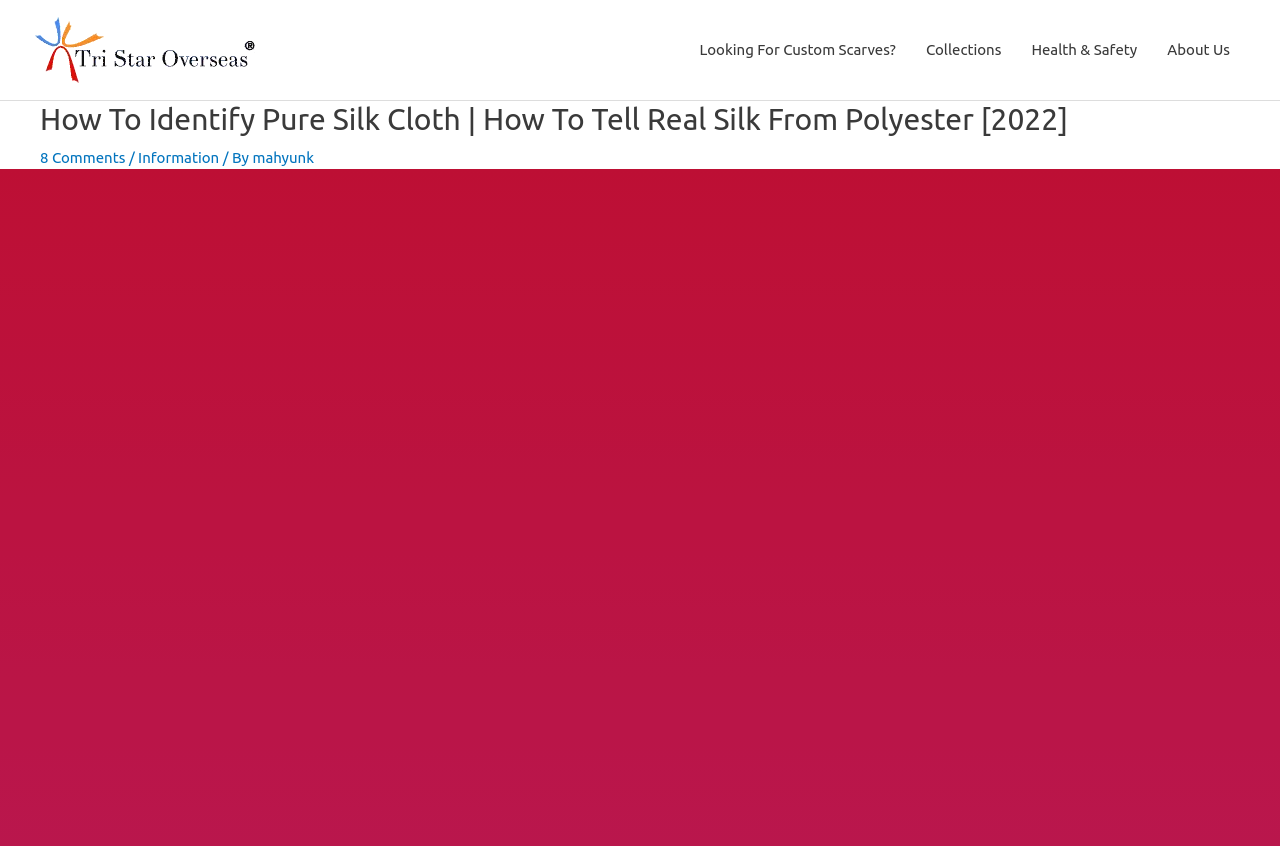Using the information in the image, could you please answer the following question in detail:
How many navigation links are there?

The navigation links are located at the top right corner of the webpage, and they are 'Looking For Custom Scarves?', 'Collections', 'Health & Safety', and 'About Us'.